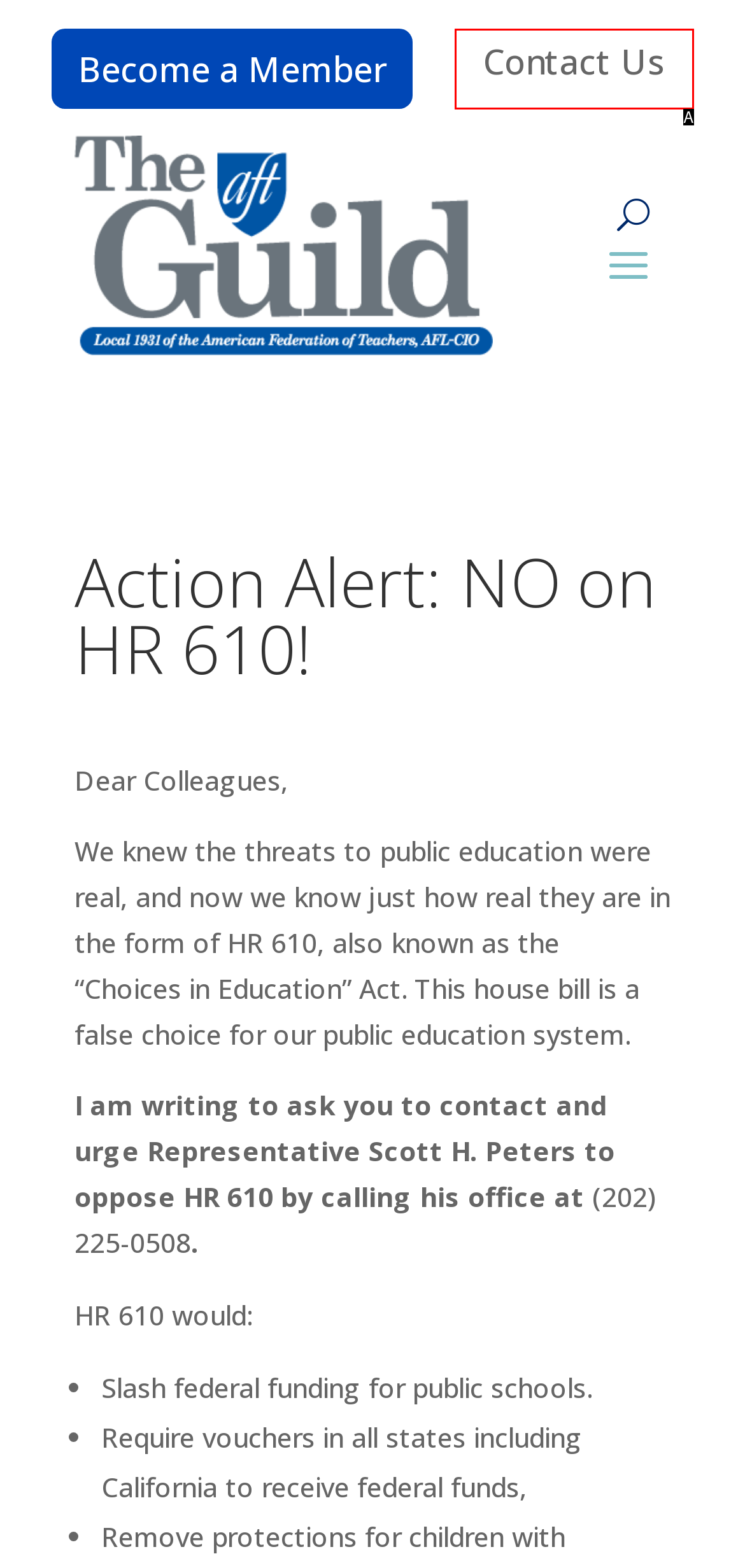Tell me the letter of the option that corresponds to the description: Contact Us
Answer using the letter from the given choices directly.

A